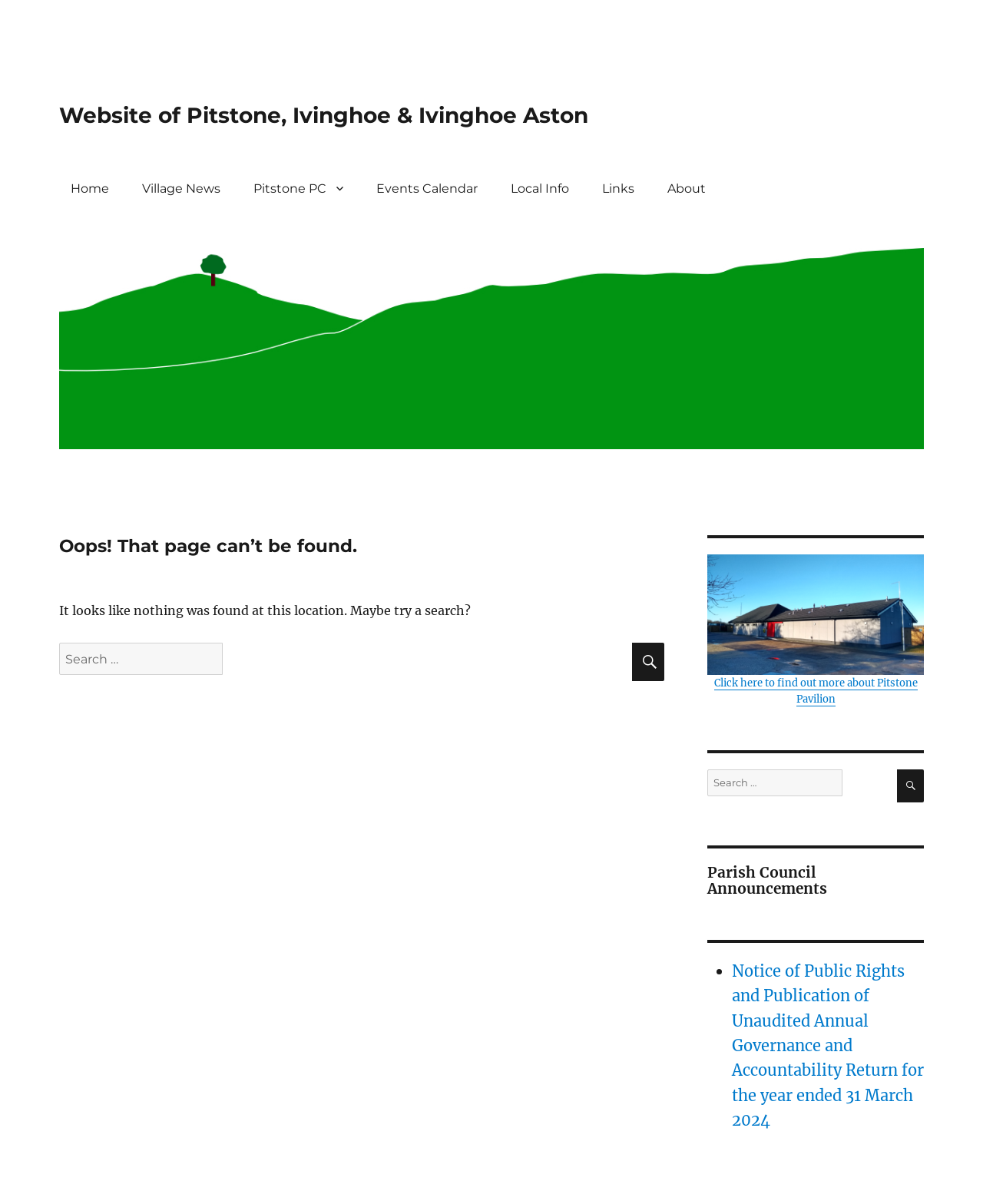Respond with a single word or short phrase to the following question: 
What is the name of the village website?

Ivinghoe & Pitstone Village Website